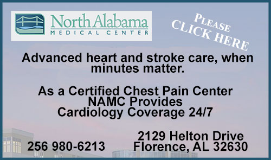What is the address of North Alabama Medical Center?
Give a detailed explanation using the information visible in the image.

The address is provided in the contact information section of the advertisement, which is displayed below the logo and the concise text highlighting their commitment to delivering advanced heart and stroke care.